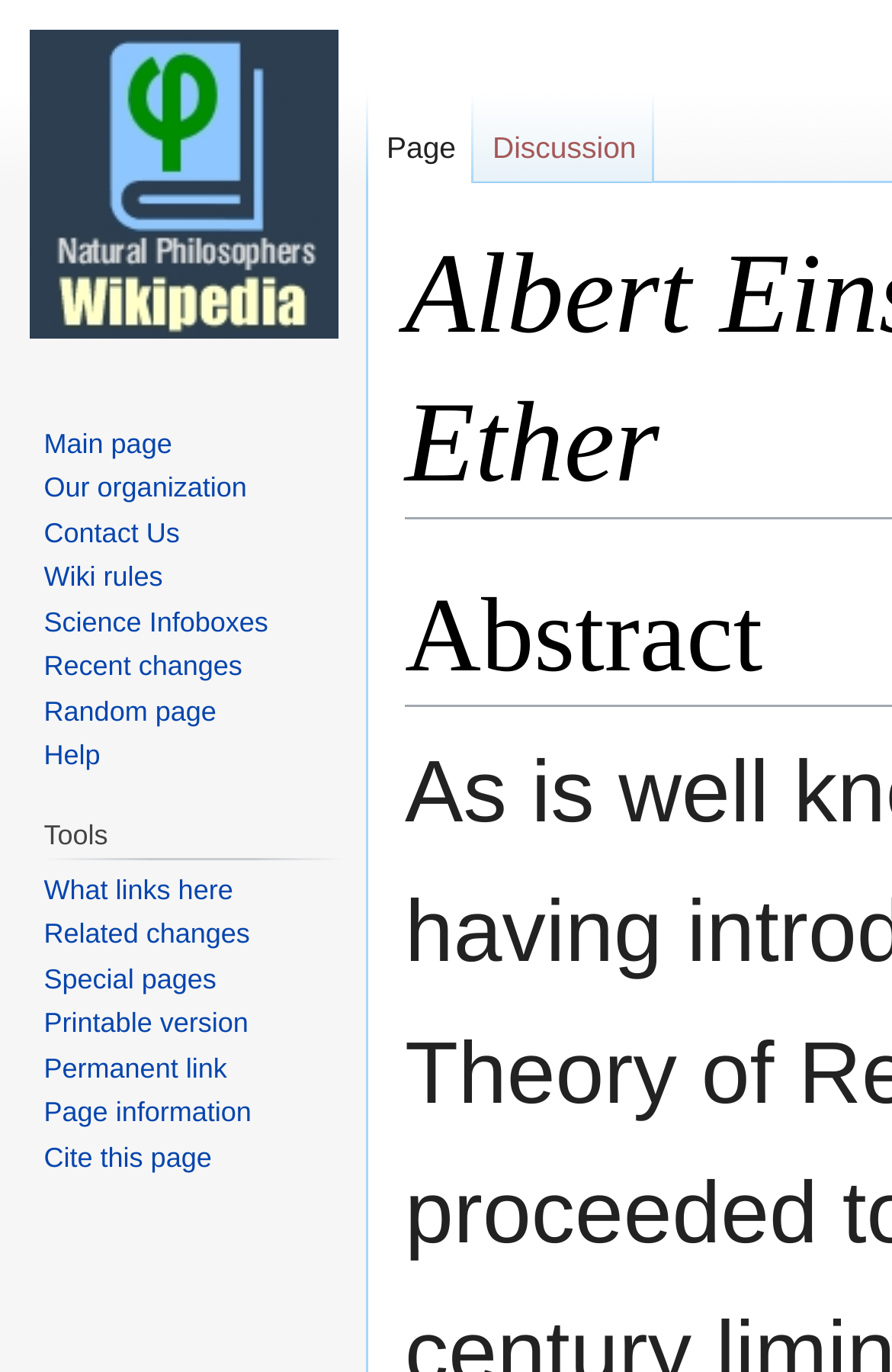Can you specify the bounding box coordinates for the region that should be clicked to fulfill this instruction: "Visit the main page".

[0.0, 0.0, 0.41, 0.267]